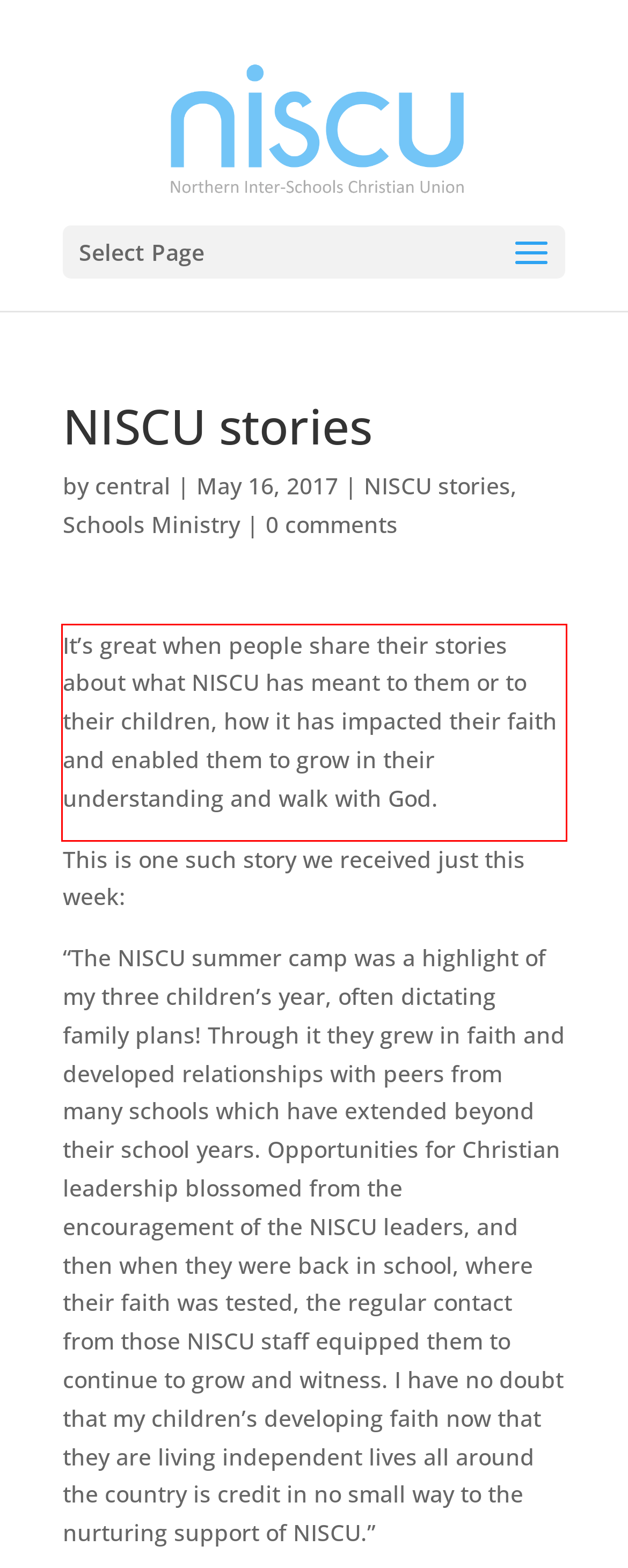You have a webpage screenshot with a red rectangle surrounding a UI element. Extract the text content from within this red bounding box.

It’s great when people share their stories about what NISCU has meant to them or to their children, how it has impacted their faith and enabled them to grow in their understanding and walk with God.